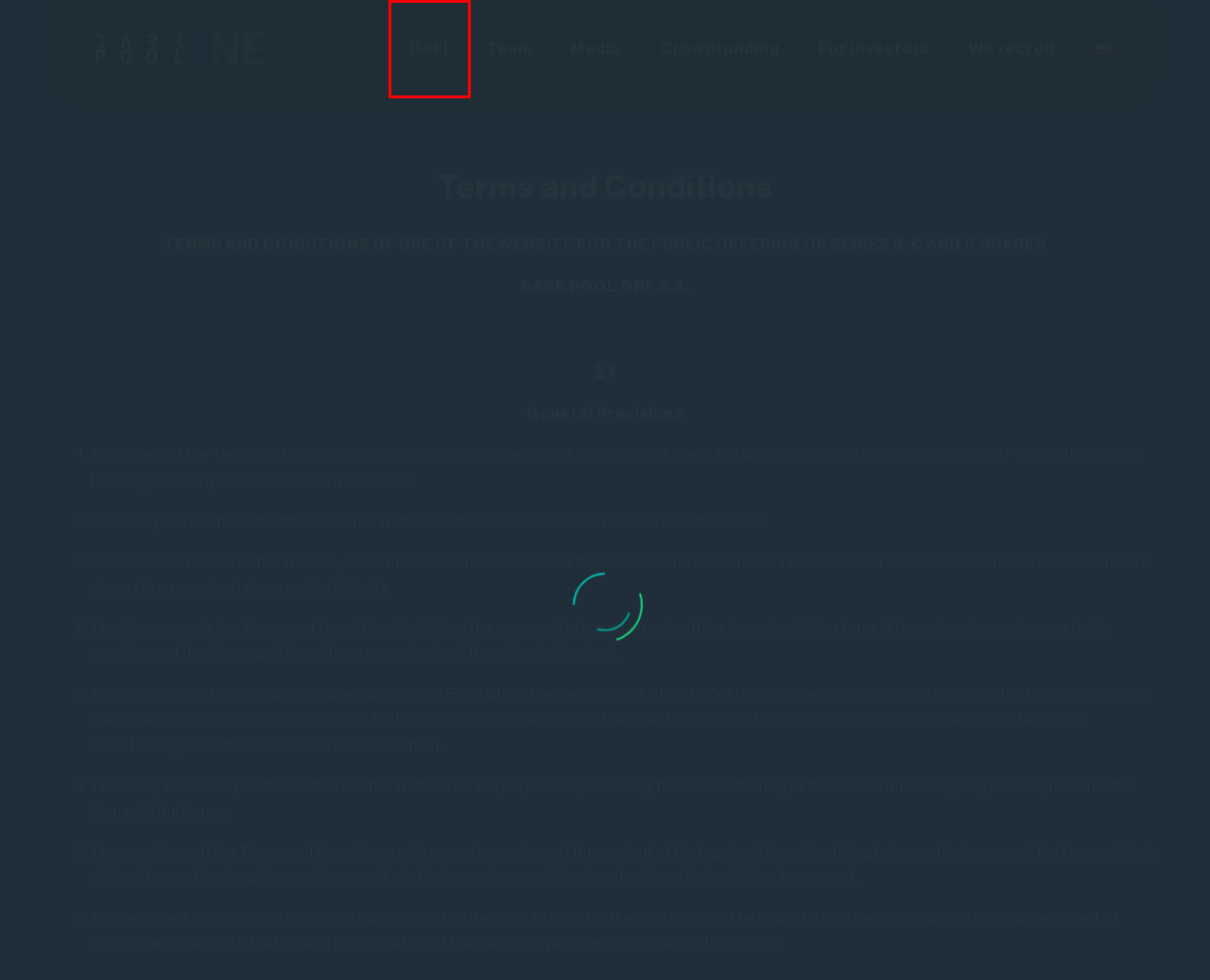You have a screenshot showing a webpage with a red bounding box around a UI element. Choose the webpage description that best matches the new page after clicking the highlighted element. Here are the options:
A. DeFi – Dark Pool One
B. Privacy Police – Dark Pool One
C. Carrier – Dark Pool One
D. Team – Dark Pool One
E. Regulamin – Dark Pool One
F. For investors – Dark Pool One
G. Media – Dark Pool One
H. Crowdfunding – Dark Pool One

A